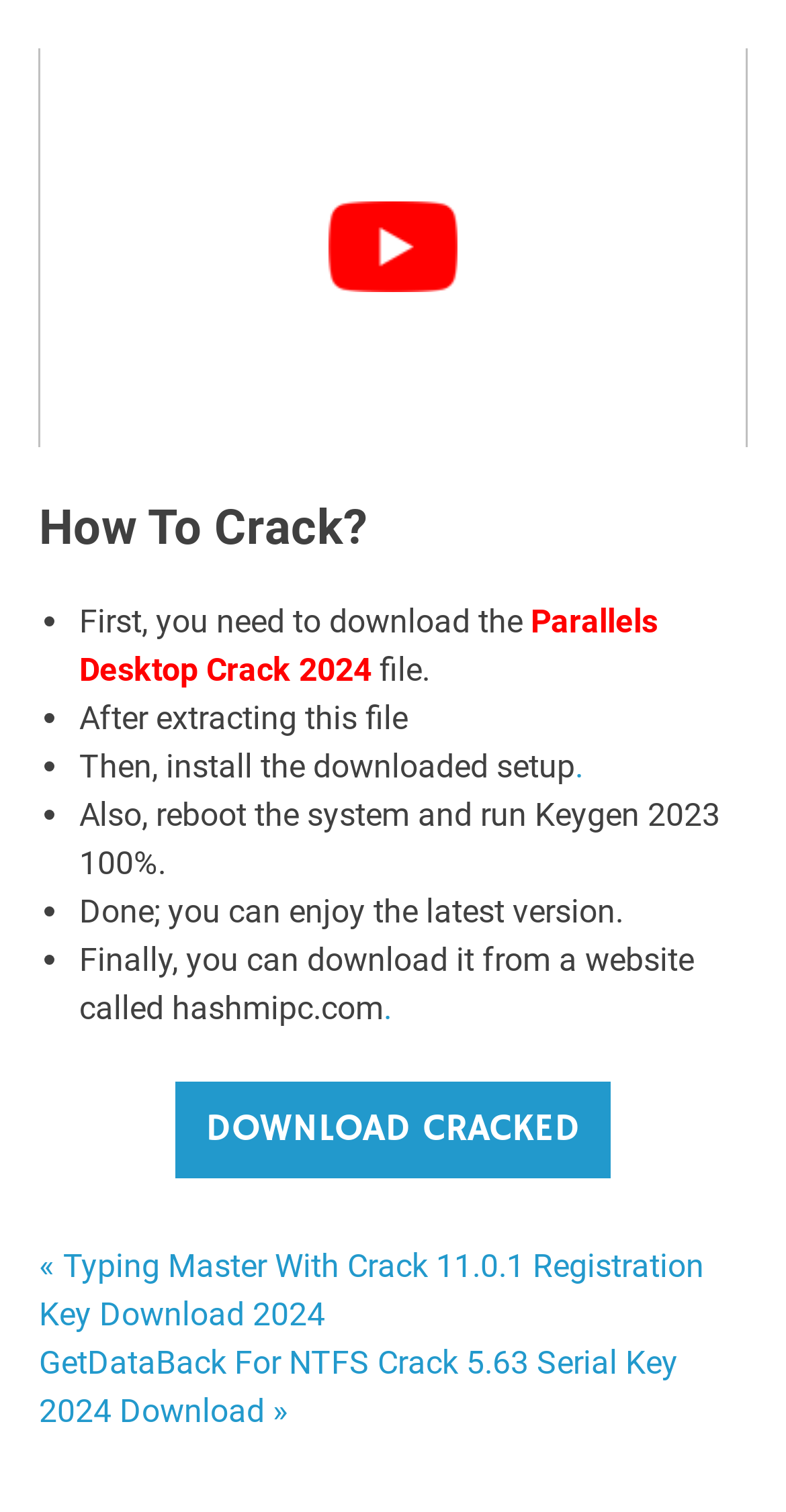Look at the image and answer the question in detail:
What is the first step to crack Parallels Desktop?

According to the instructions on the webpage, the first step to crack Parallels Desktop is to download the file, which is mentioned in the first bullet point.